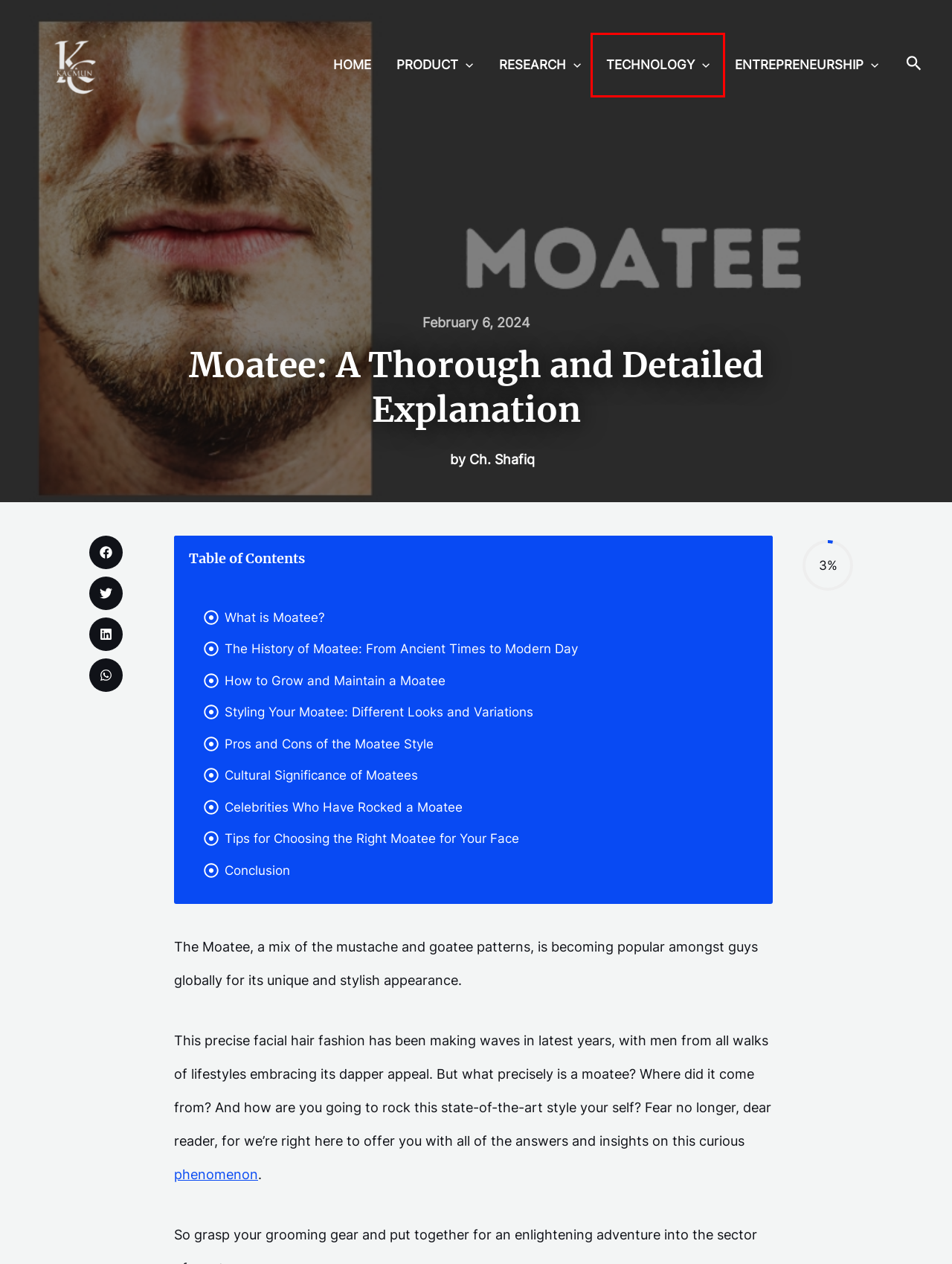You have a screenshot of a webpage with an element surrounded by a red bounding box. Choose the webpage description that best describes the new page after clicking the element inside the red bounding box. Here are the candidates:
A. Research
B. What is AMS79x? Complete Scam Information
C. What is Käätjä? A Thorough Overview
D. Technology
E. Kacmun
F. Product
G. Entrepreneurship
H. What is Gigantemente? Simplified Information

D